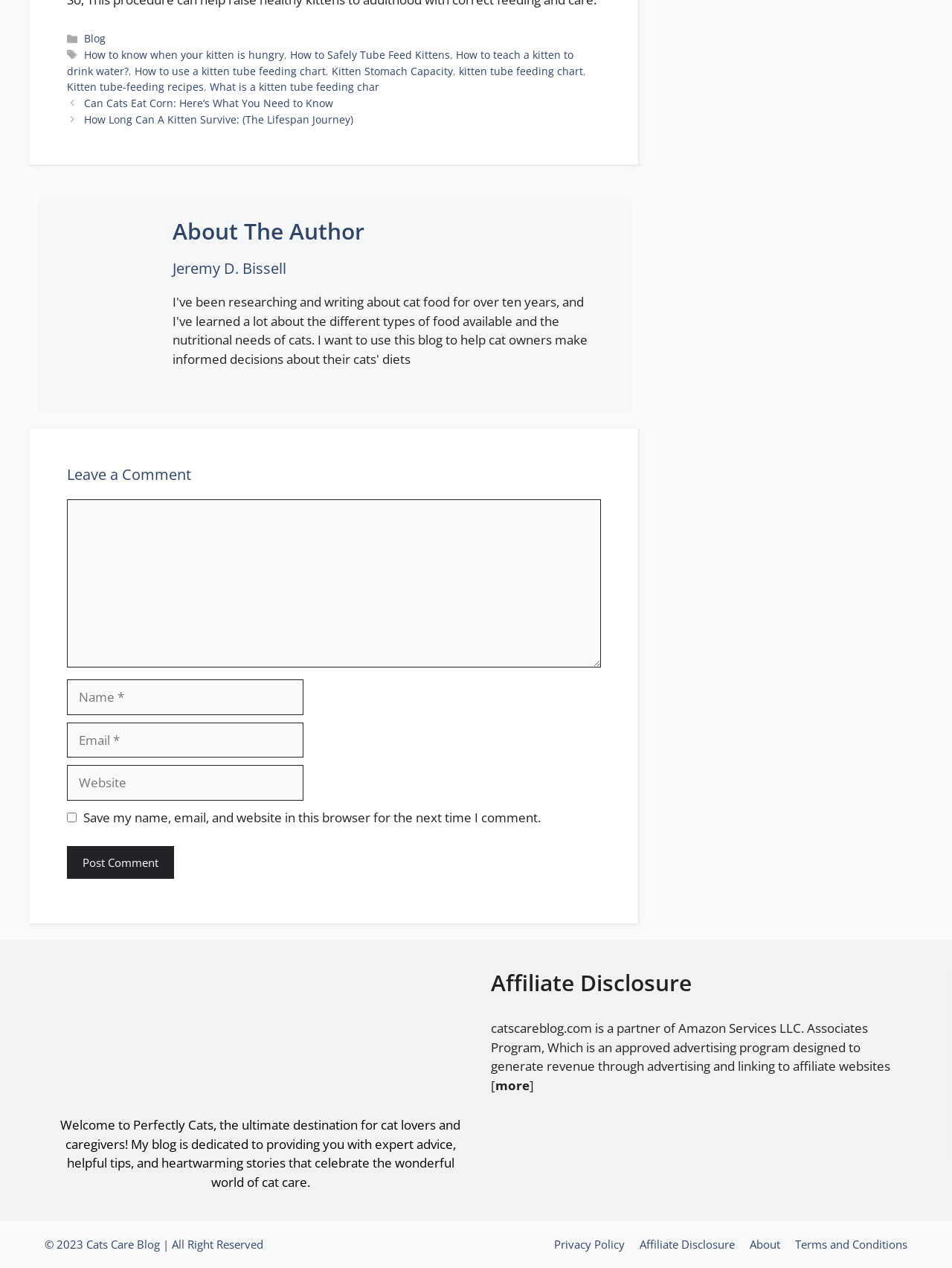What is the purpose of the comment section?
Could you give a comprehensive explanation in response to this question?

The comment section is located at the bottom of the webpage, and it includes a text box and a button labeled 'Post Comment'. This suggests that the purpose of the comment section is to allow users to leave a comment or feedback on the article.